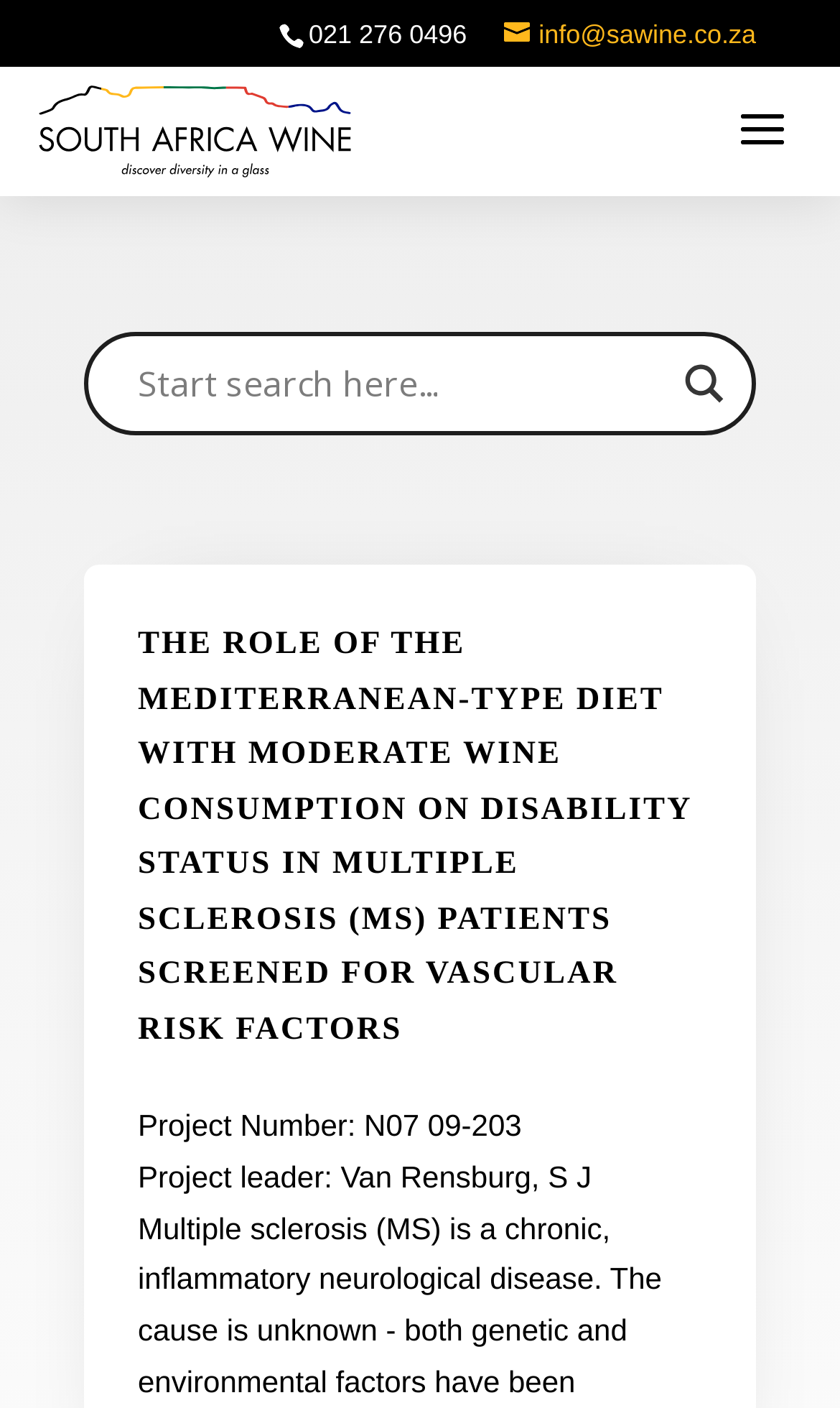Who is the project leader of the research?
Using the information from the image, answer the question thoroughly.

I found the project leader by looking at the static text element with the bounding box coordinates [0.164, 0.823, 0.704, 0.848], which contains the text 'Project leader: Van Rensburg, S J'.